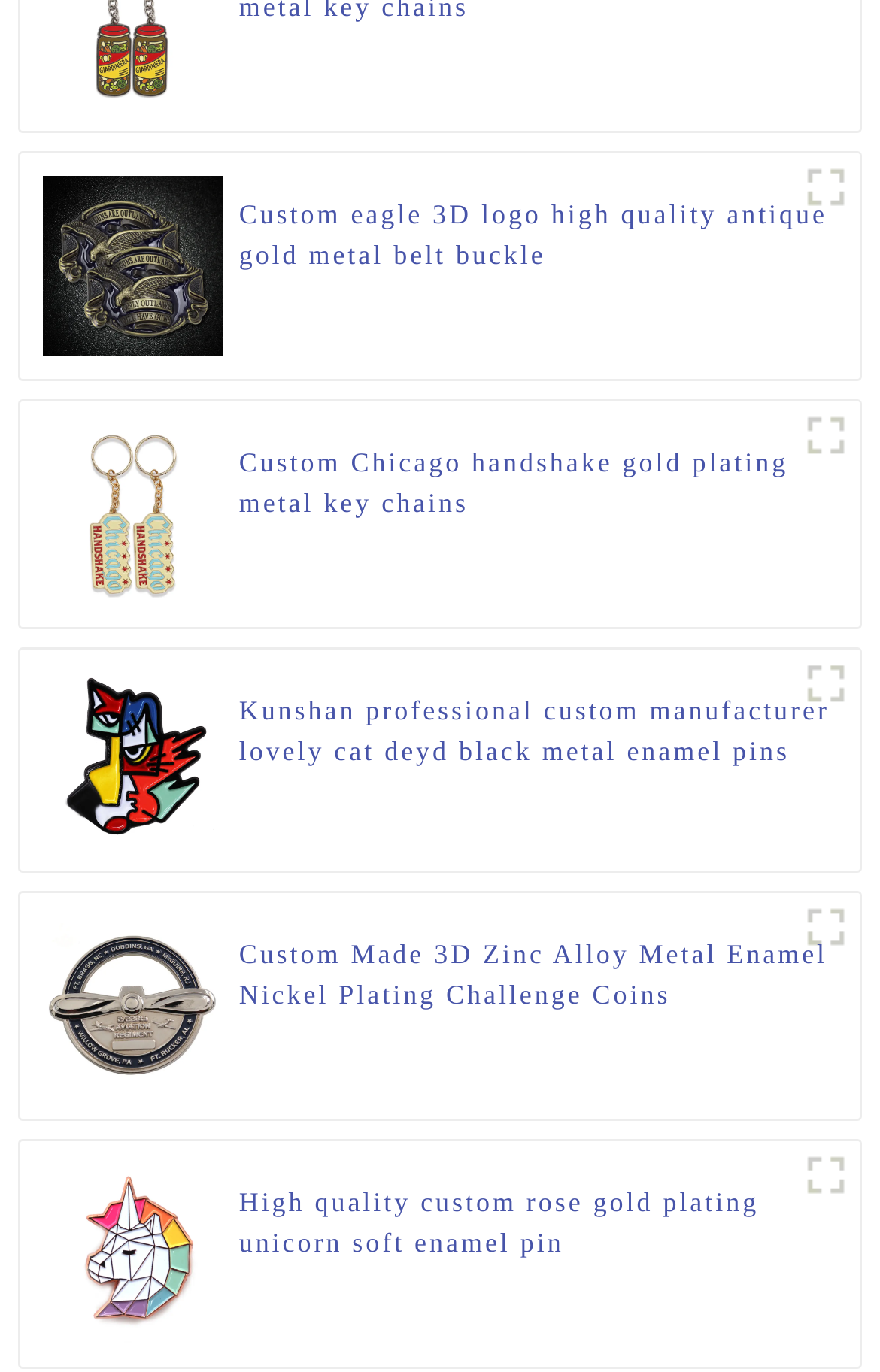Find the bounding box coordinates of the area that needs to be clicked in order to achieve the following instruction: "Click on the image of Custom Chicago handshake gold plating metal key chains". The coordinates should be specified as four float numbers between 0 and 1, i.e., [left, top, right, bottom].

[0.048, 0.309, 0.254, 0.44]